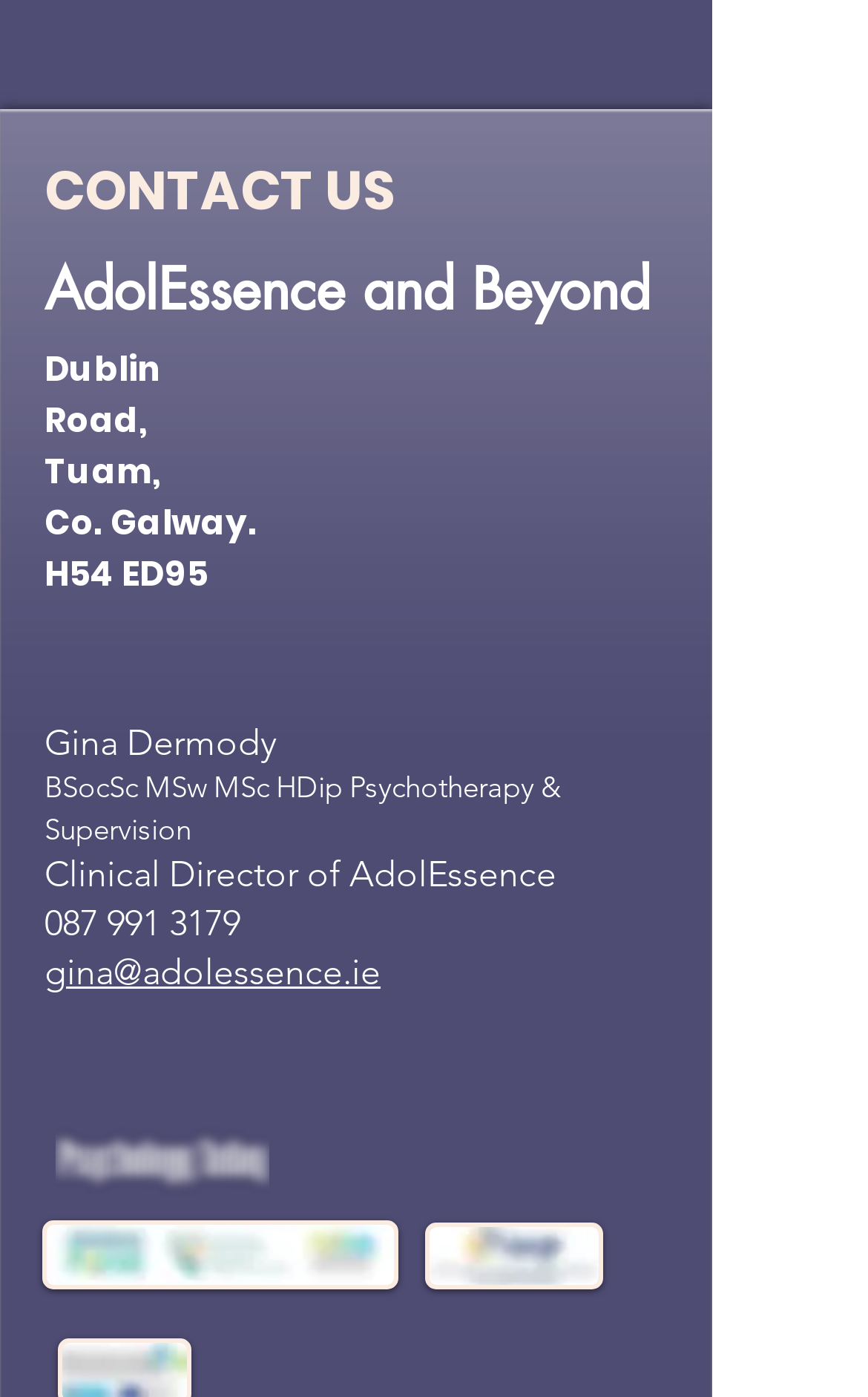What is the email address of Gina Dermody?
Using the image, respond with a single word or phrase.

gina@adolessence.ie